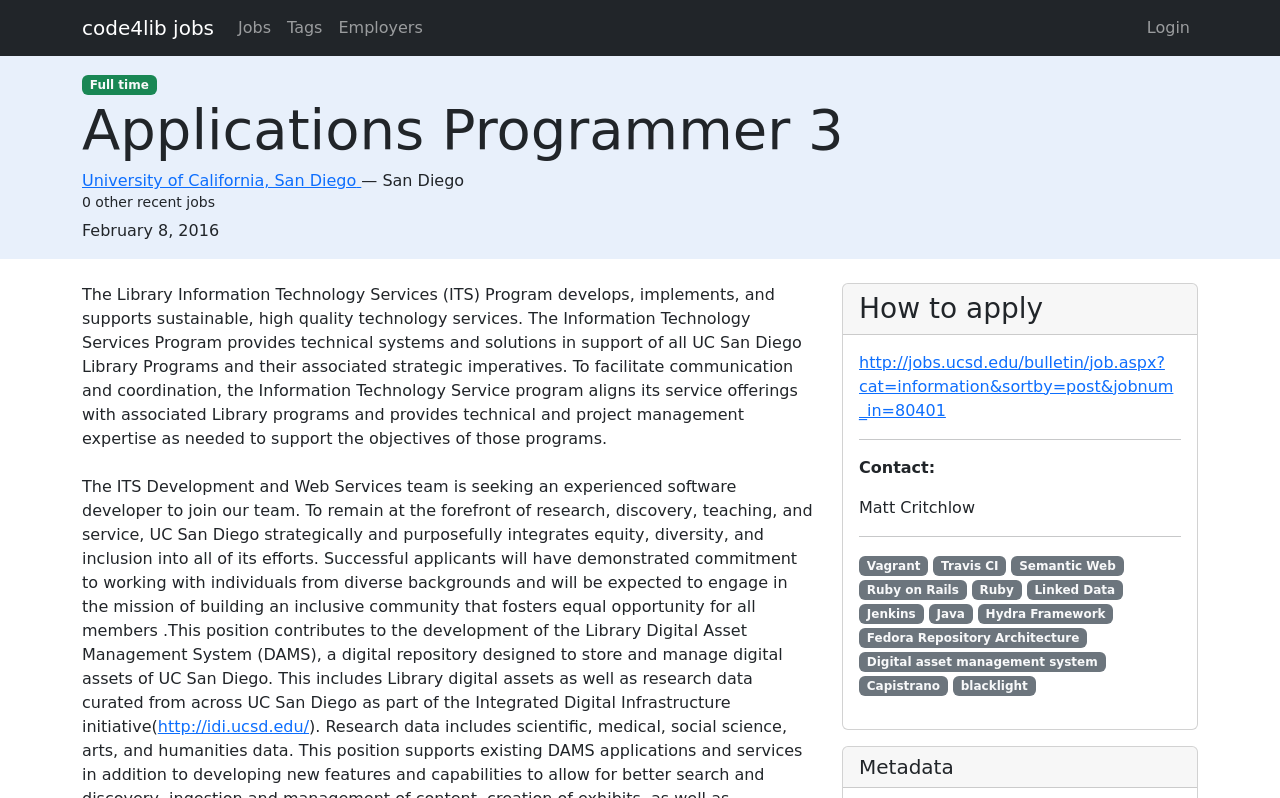Produce an elaborate caption capturing the essence of the webpage.

The webpage is a job posting for an Applications Programmer 3 position at the University of California, San Diego, as listed on the Code4Lib Job Board. 

At the top of the page, there are five links: "code4lib jobs", "Jobs", "Tags", "Employers", and "Login", aligned horizontally. Below these links, there is a prominent heading "Applications Programmer 3" followed by the employer's name, "University of California, San Diego". 

On the left side of the page, there is a section with a "Full time" link, a "Created" label with a date "February 8, 2016", and a text indicating "0 other recent jobs". 

The main content of the page is divided into three sections. The first section is a description of the job, which explains the role of the Library Information Technology Services (ITS) Program and the responsibilities of the position. 

The second section is headed "How to apply" and provides a link to the job application page. 

The third section lists various technologies and tools related to the job, including "Vagrant", "Travis CI", "Semantic Web", "Ruby on Rails", and others. These links are arranged in a horizontal list. 

At the bottom of the page, there is a "Metadata" heading, but it does not contain any additional information.